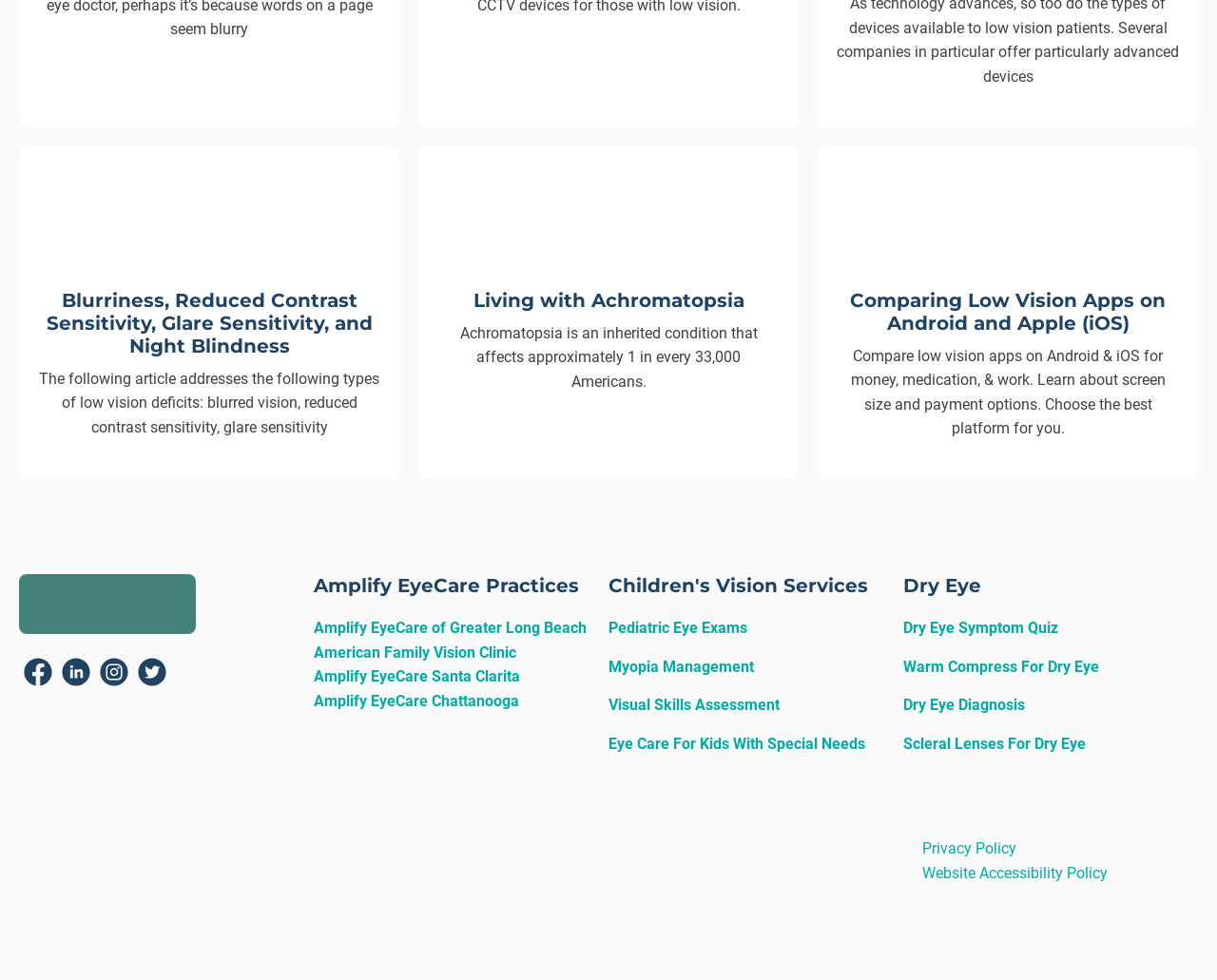What is the 'Dry Eye Symptom Quiz' for?
Answer with a single word or phrase by referring to the visual content.

To diagnose dry eye